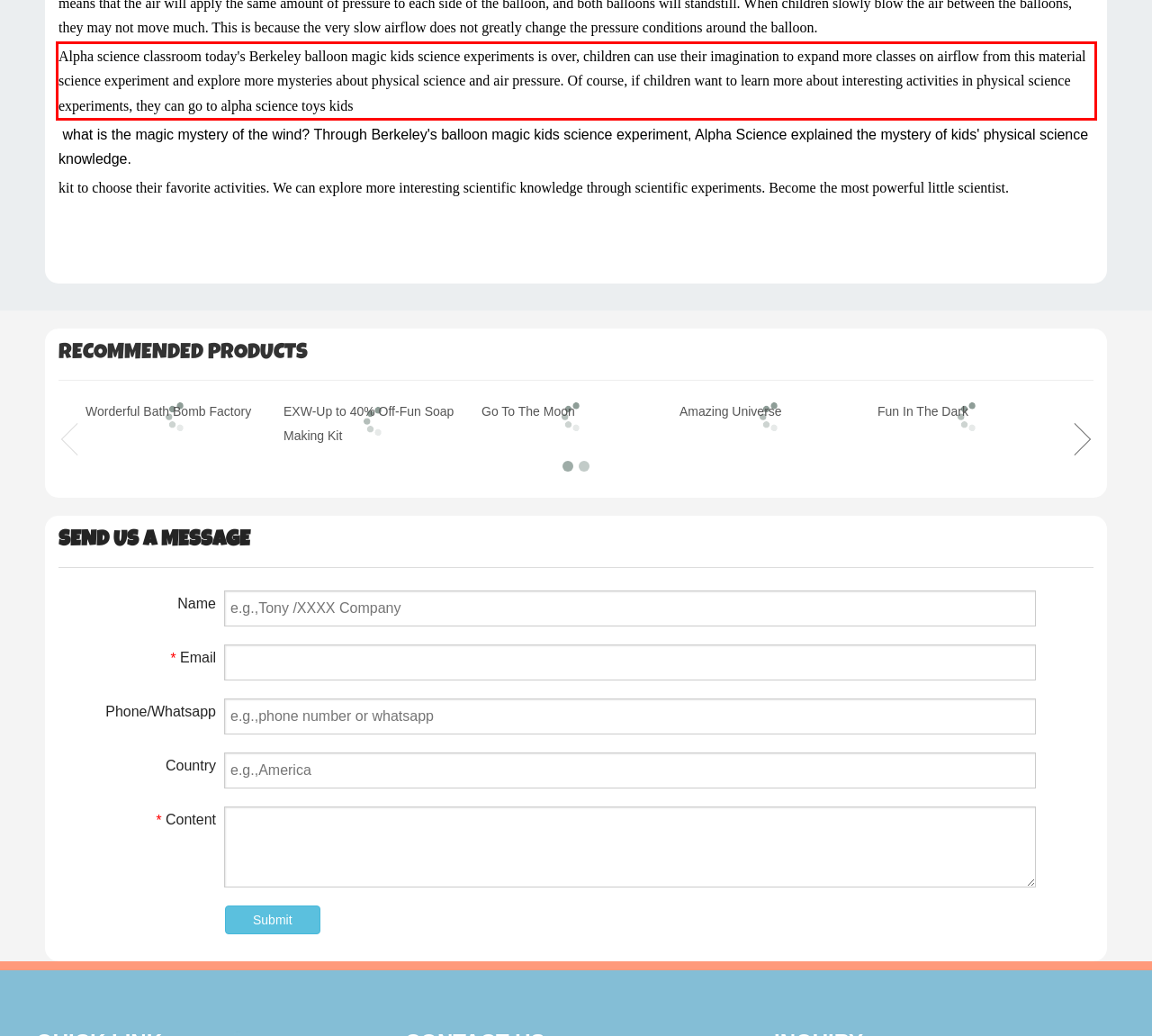The screenshot you have been given contains a UI element surrounded by a red rectangle. Use OCR to read and extract the text inside this red rectangle.

Alpha science classroom today's Berkeley balloon magic kids science experiments is over, children can use their imagination to expand more classes on airflow from this material science experiment and explore more mysteries about physical science and air pressure. Of course, if children want to learn more about interesting activities in physical science experiments, they can go to alpha science toys kids